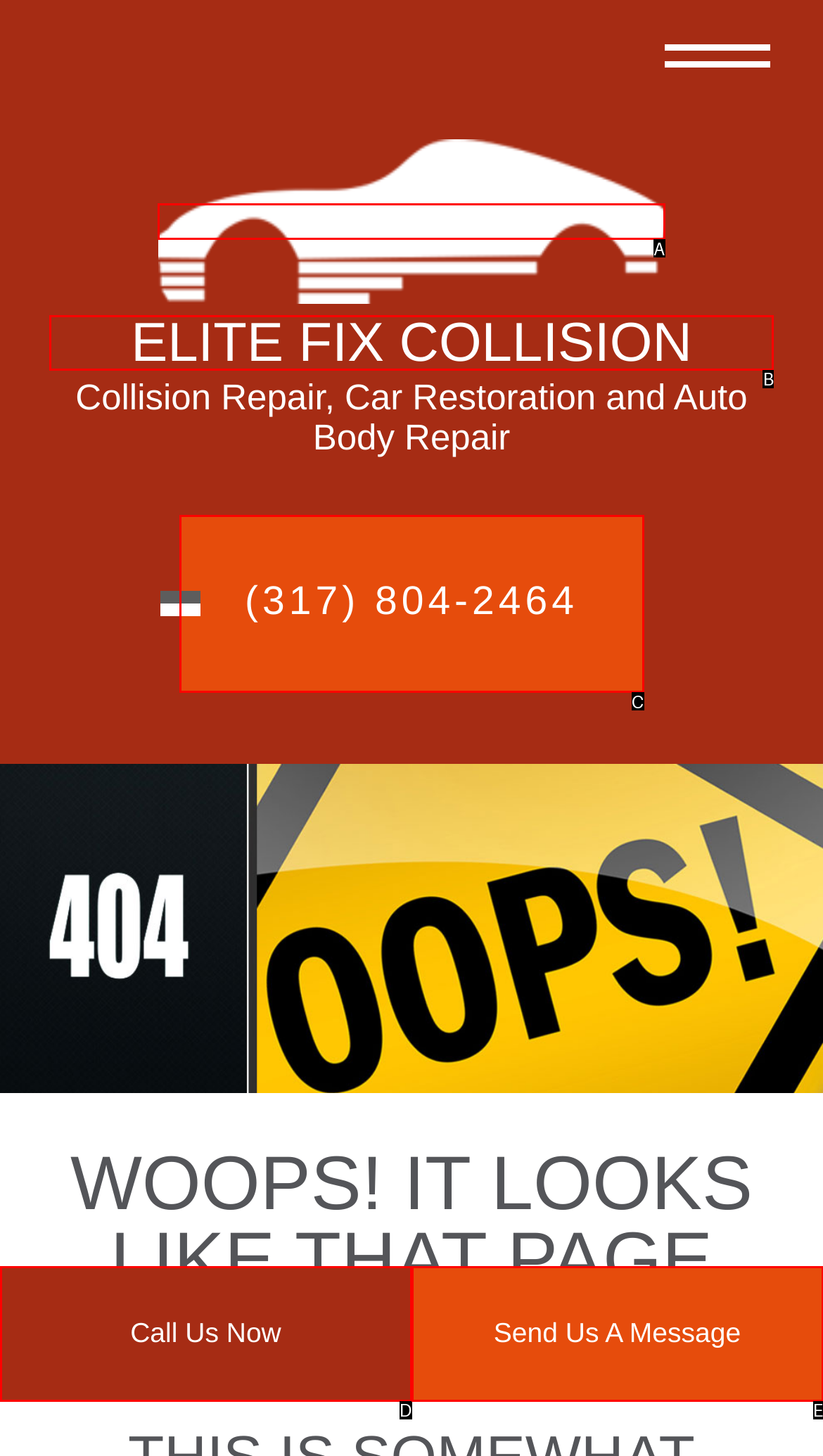Given the description: Send Us A Message, identify the HTML element that fits best. Respond with the letter of the correct option from the choices.

E